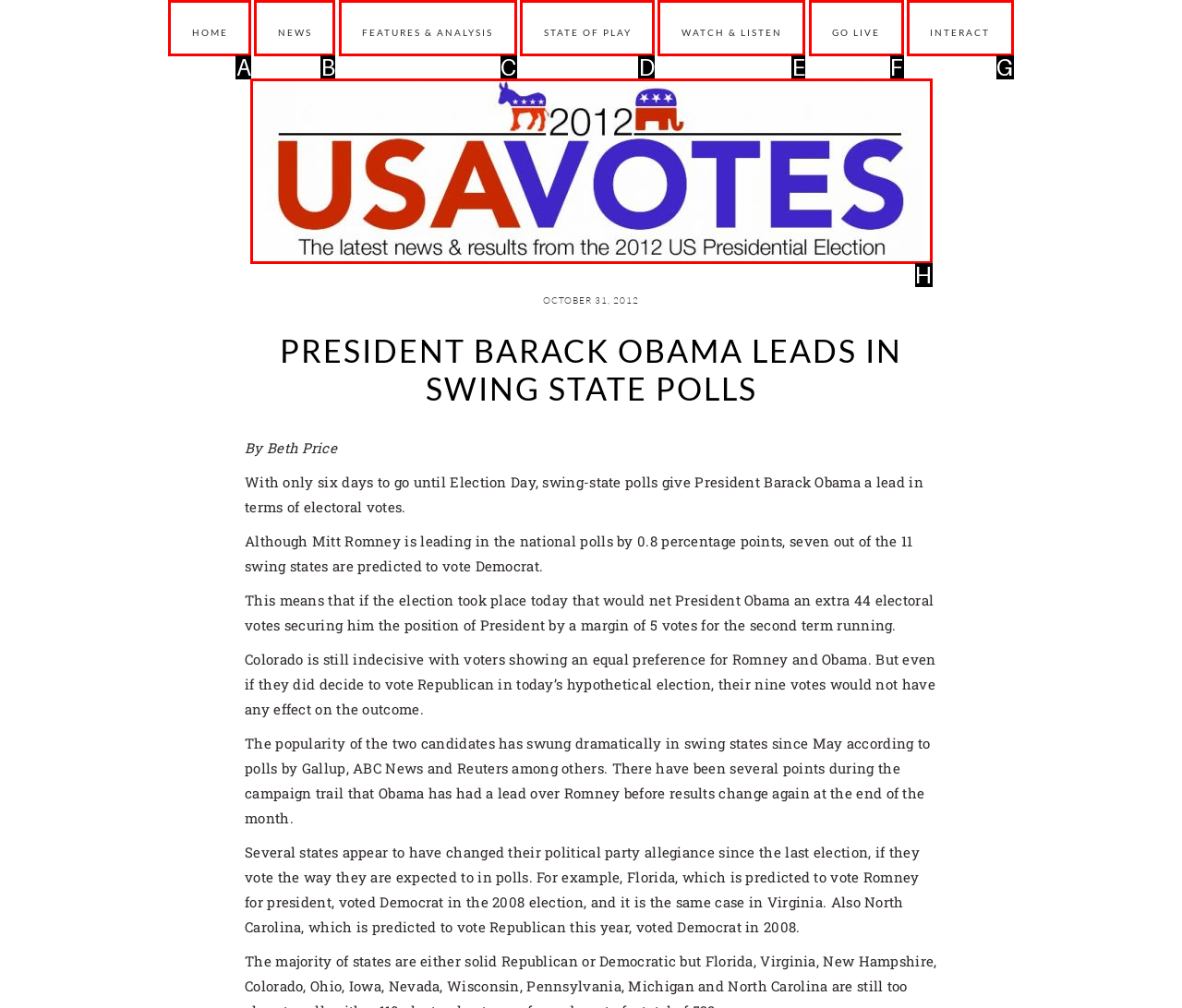Which UI element corresponds to this description: Watch & Listen
Reply with the letter of the correct option.

E